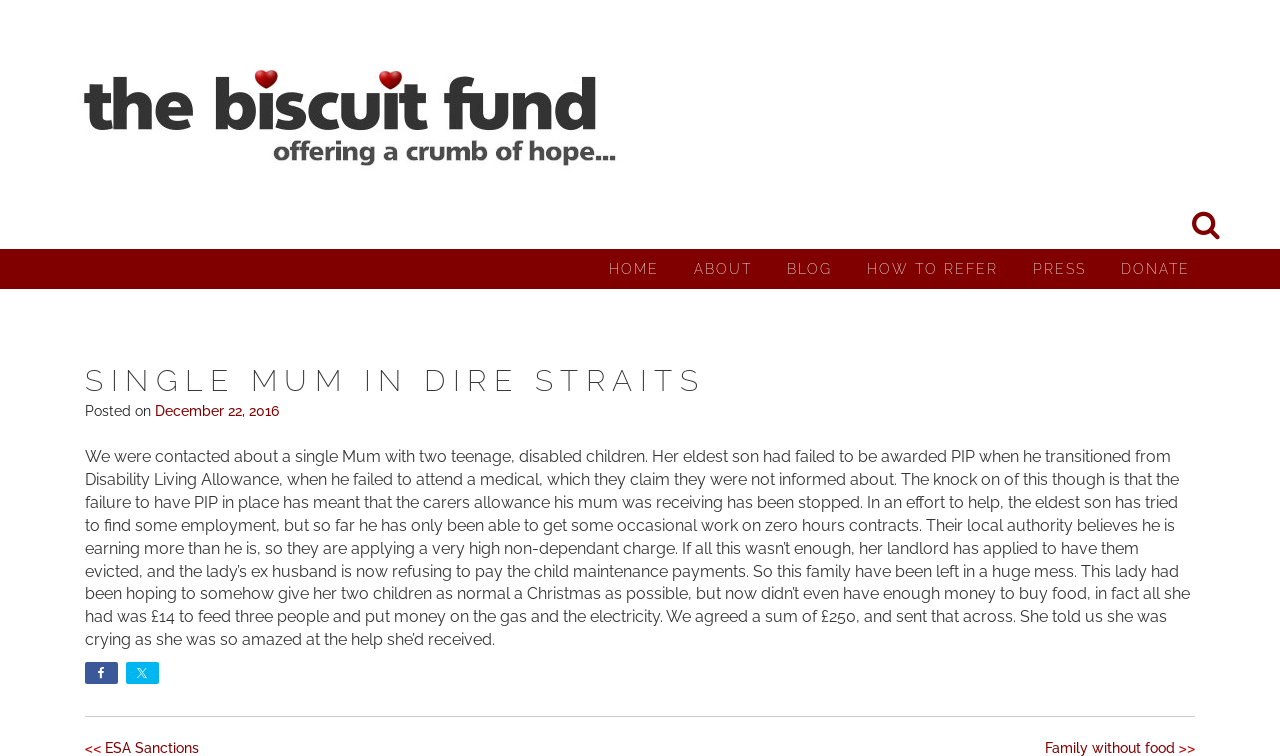How much money was sent to the single Mum?
Observe the image and answer the question with a one-word or short phrase response.

£250